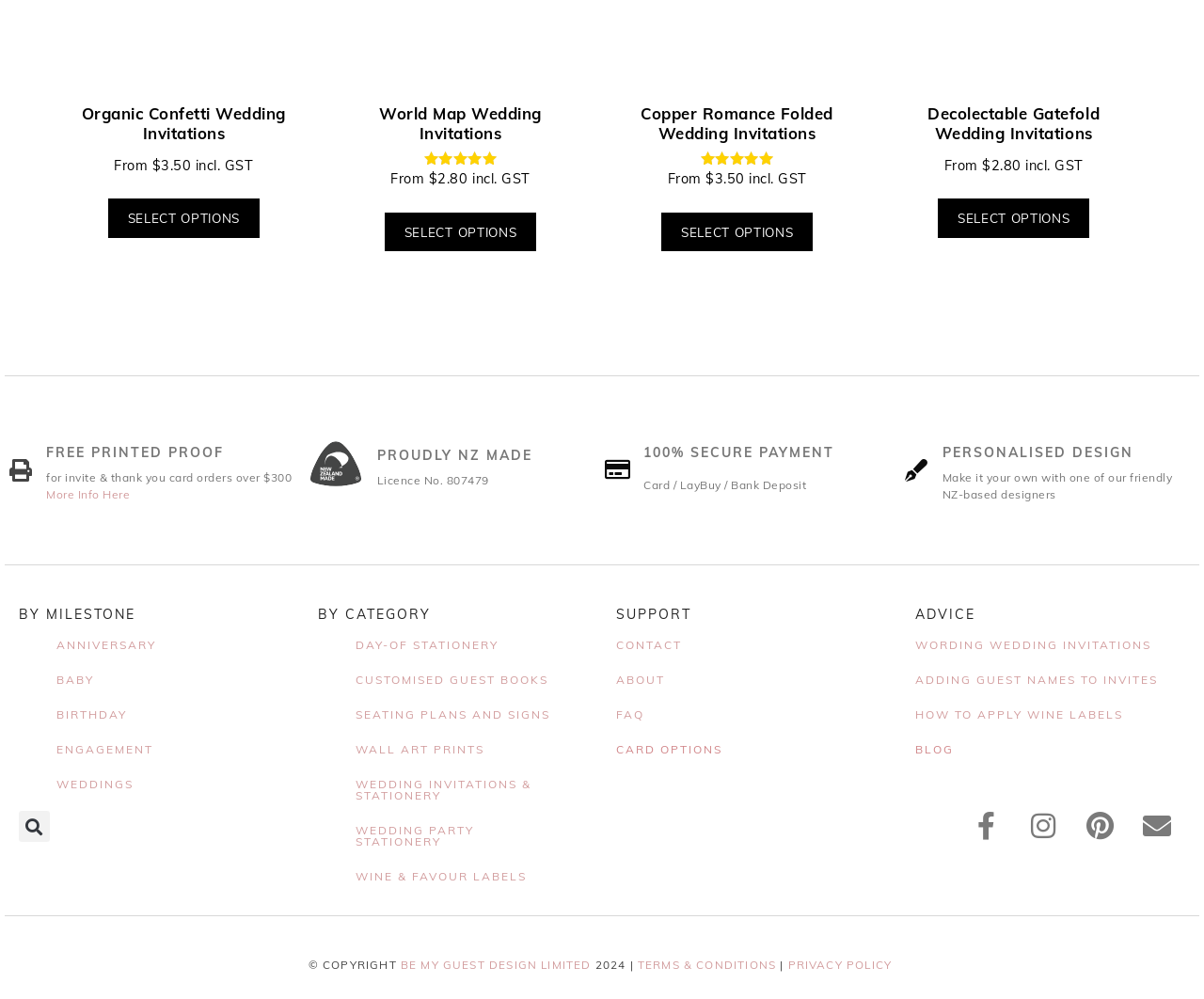How many wedding invitation products are displayed?
Provide a short answer using one word or a brief phrase based on the image.

4